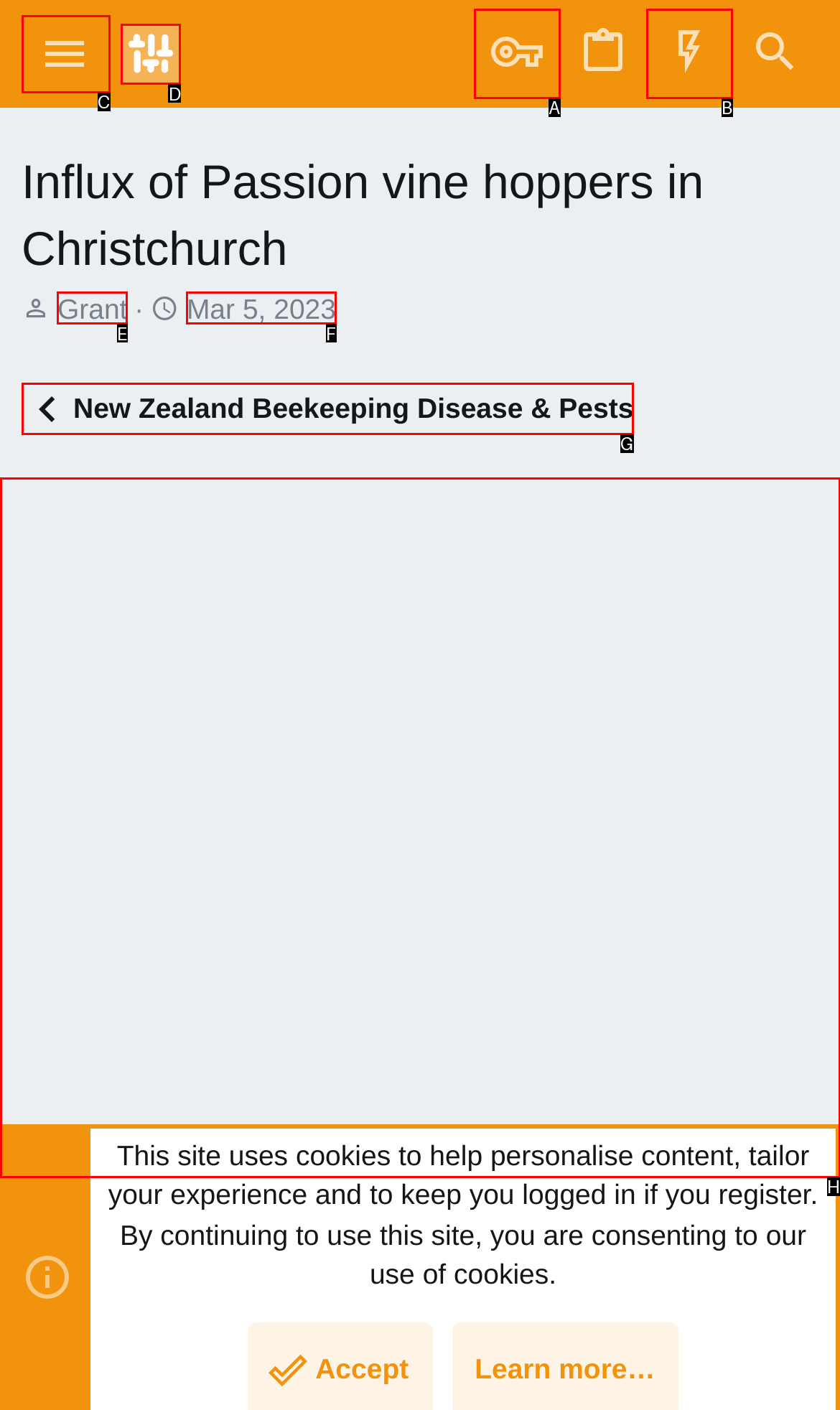Point out the UI element to be clicked for this instruction: Go to NZ Beekeepers+. Provide the answer as the letter of the chosen element.

D